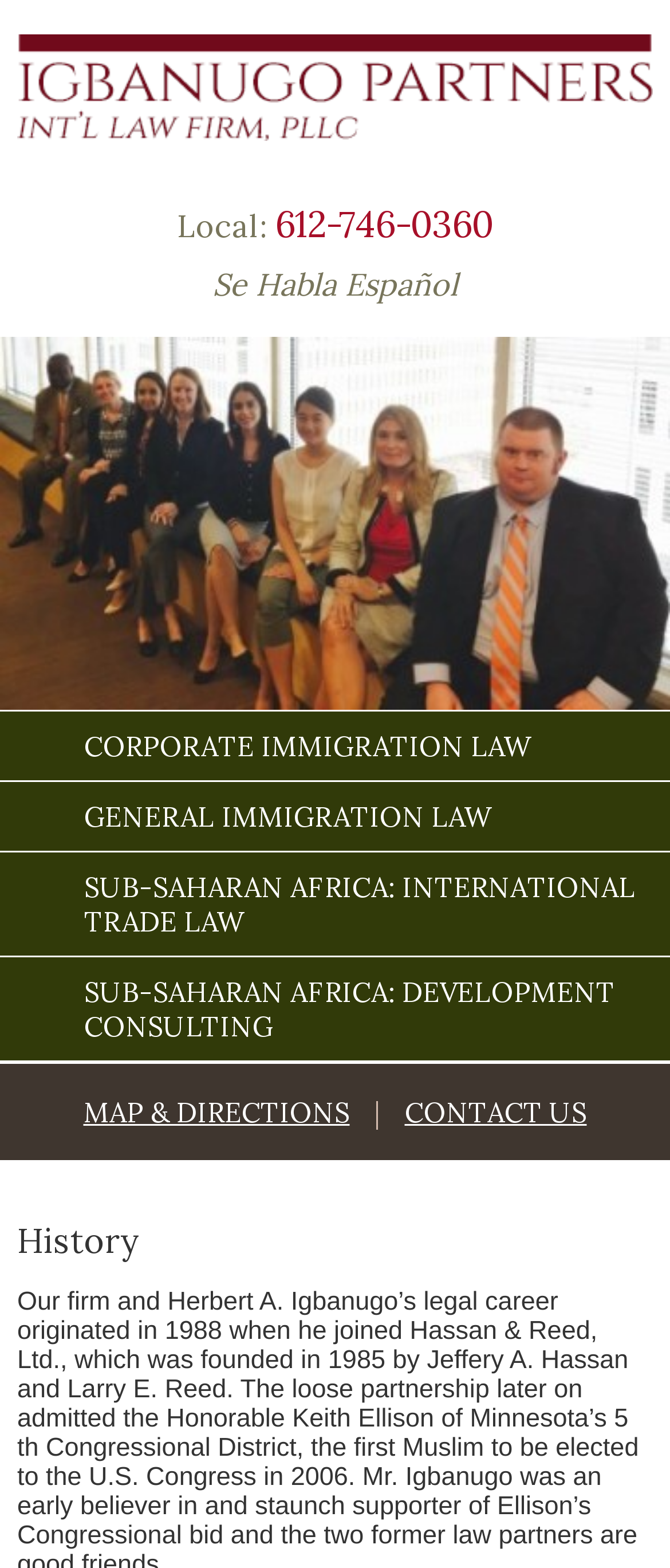What is the topic of the current webpage?
Use the image to give a comprehensive and detailed response to the question.

I looked at the heading element with the bounding box coordinates [0.026, 0.777, 0.974, 0.805] which contains the text 'History', indicating that the topic of the current webpage is the history of the law firm.